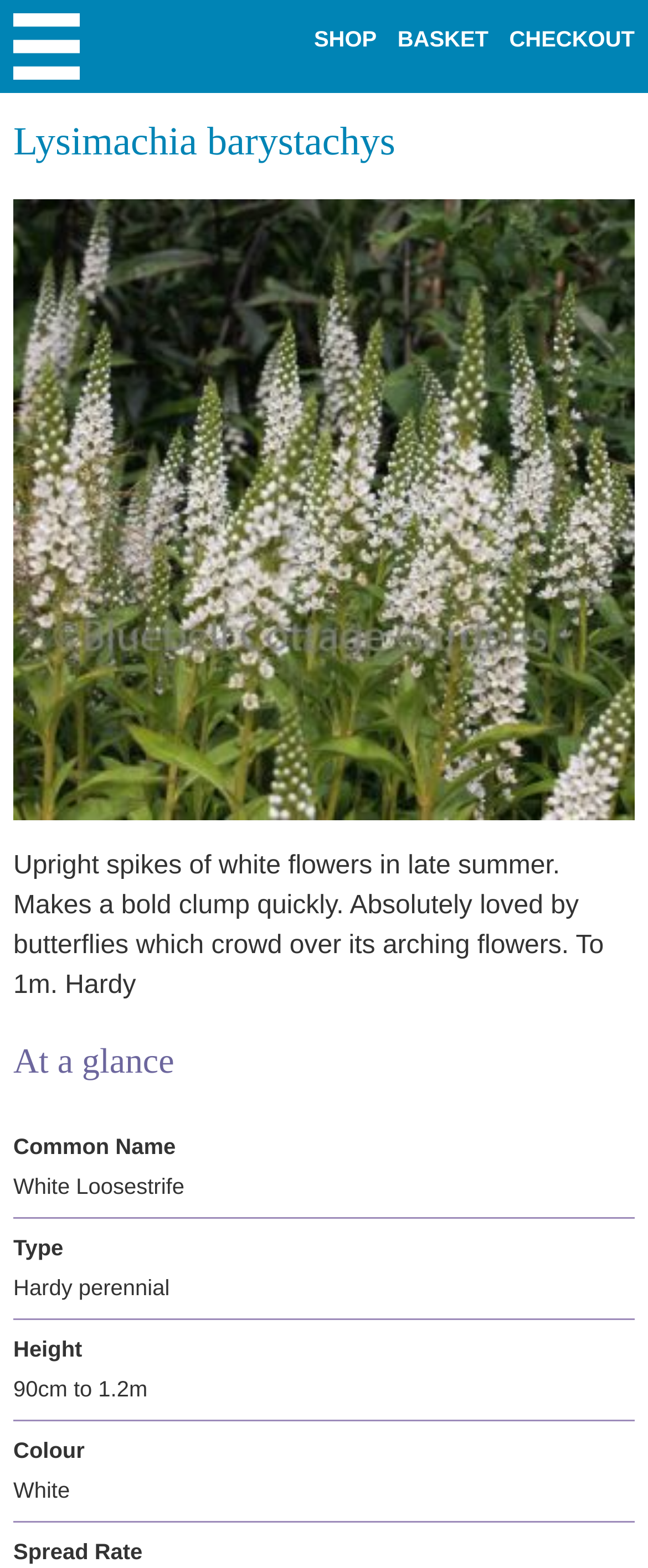Provide the bounding box coordinates of the HTML element this sentence describes: "alt="Menu"". The bounding box coordinates consist of four float numbers between 0 and 1, i.e., [left, top, right, bottom].

[0.021, 0.008, 0.123, 0.051]